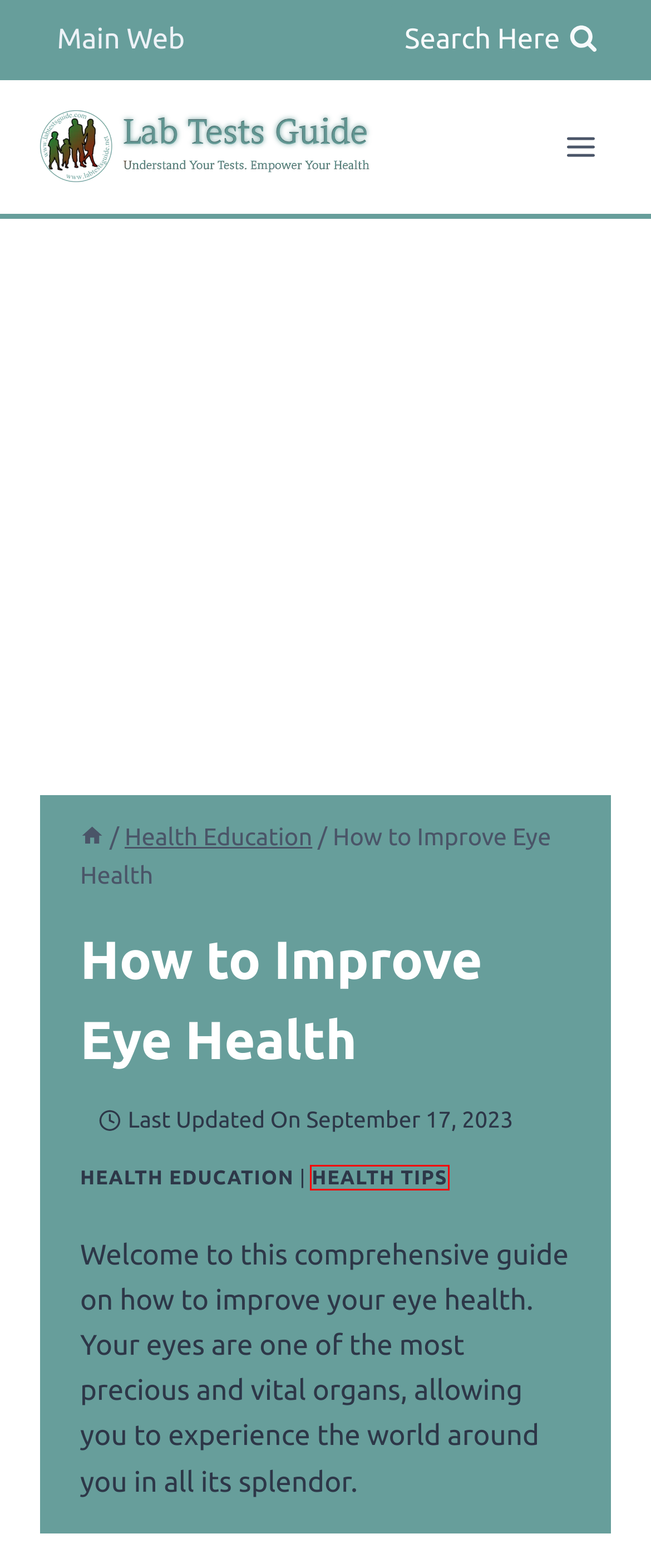Provided is a screenshot of a webpage with a red bounding box around an element. Select the most accurate webpage description for the page that appears after clicking the highlighted element. Here are the candidates:
A. Lab Tests Guide Blog - Patient Learn about Blood, Urine, and Other Lab Tests
B. Tips for Maintaining Healthy Habits Even During Breaks and Vacations - Lab Tests Guide Blog
C. Effective Home Remedies for Common Health and Wellness Issues
D. LTG - Lab Tests Guide Blog
E. How to Help your Child With Anxiety - Lab Tests Guide Blog
F. The Importance of Health Education: A Comprehensive Guide
G. A Comprehensive Guide and Health Tips to Maintaining Good Health
H. How to Prevent and Manage Nail Fungus - Lab Tests Guide Blog

G